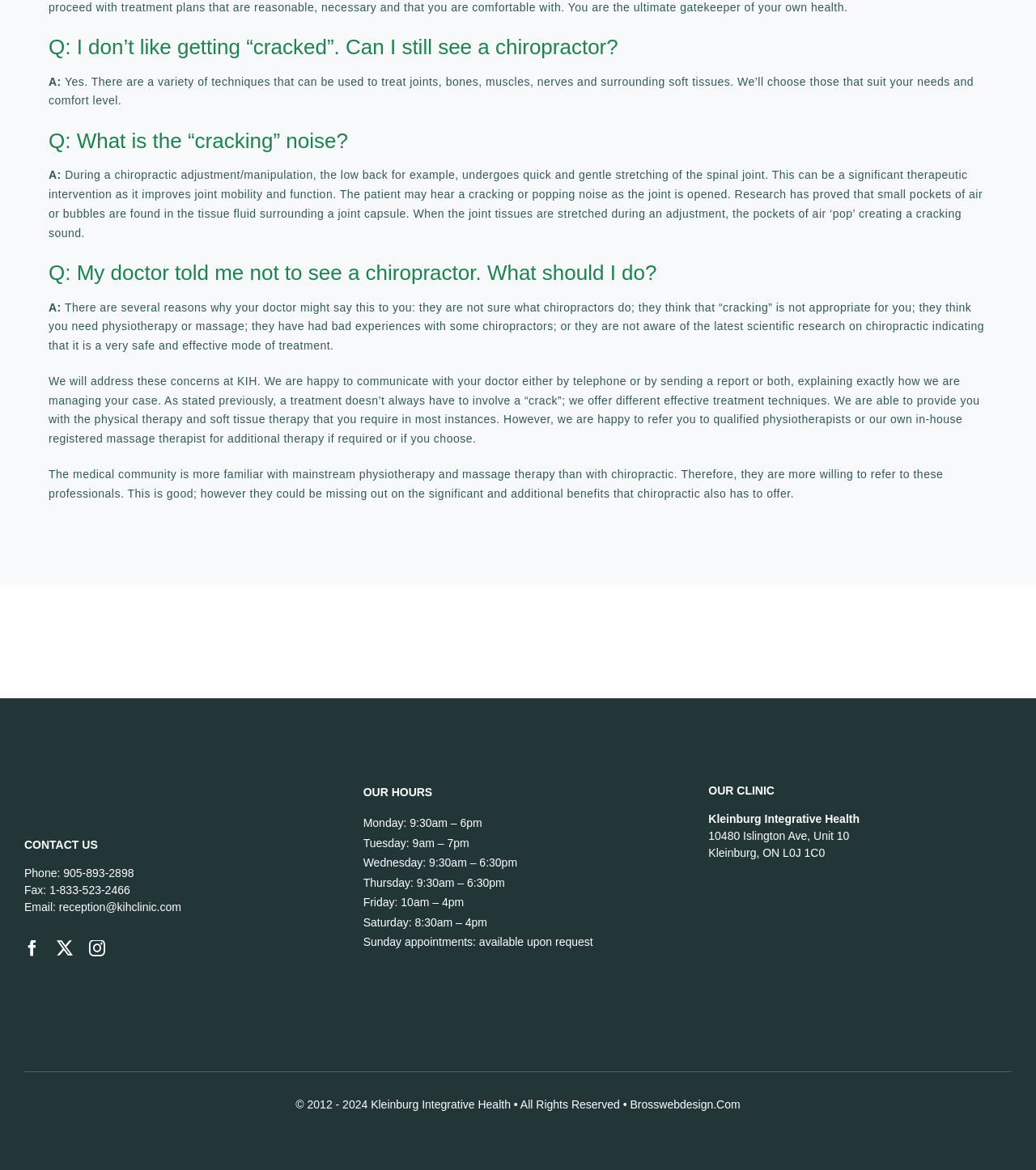Please specify the bounding box coordinates in the format (top-left x, top-left y, bottom-right x, bottom-right y), with all values as floating point numbers between 0 and 1. Identify the bounding box of the UI element described by: Kleinburg Integrative Health

[0.358, 0.938, 0.493, 0.949]